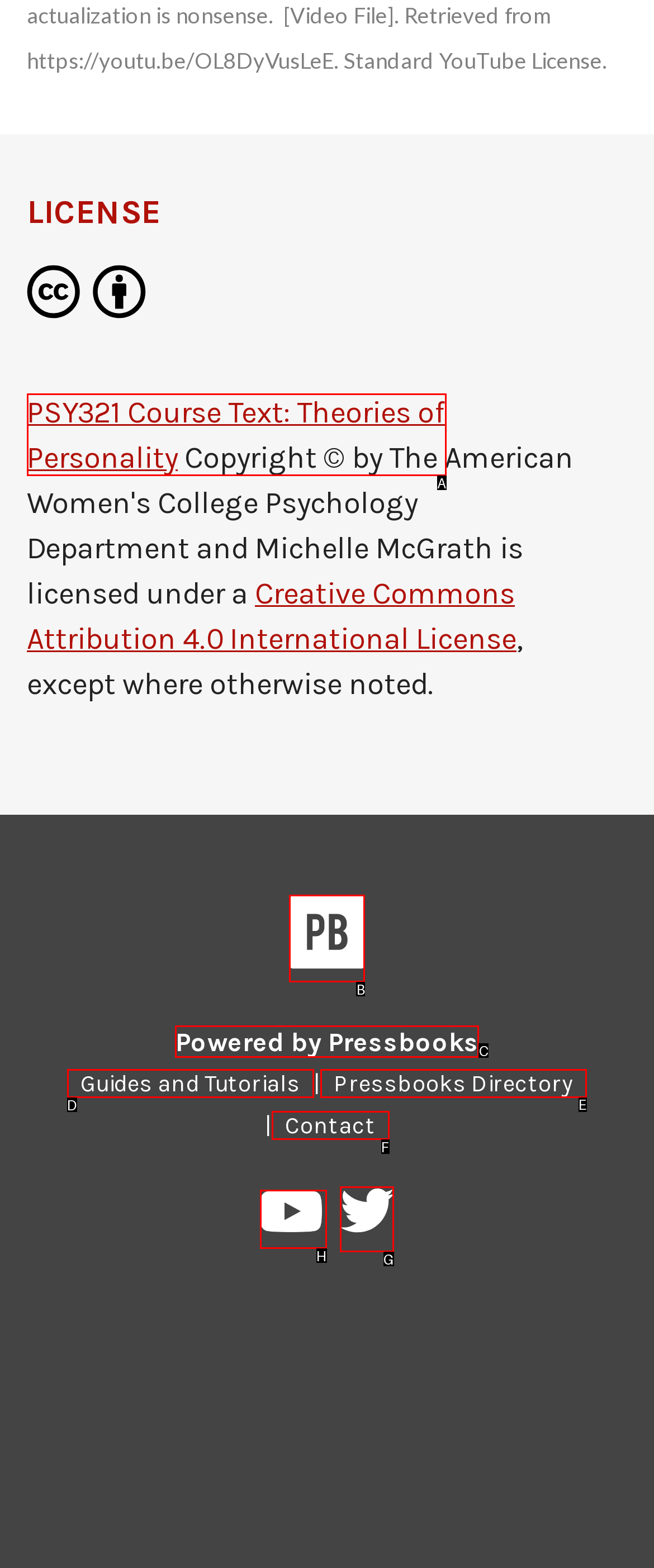Which option should be clicked to execute the task: Visit Pressbooks directory?
Reply with the letter of the chosen option.

E